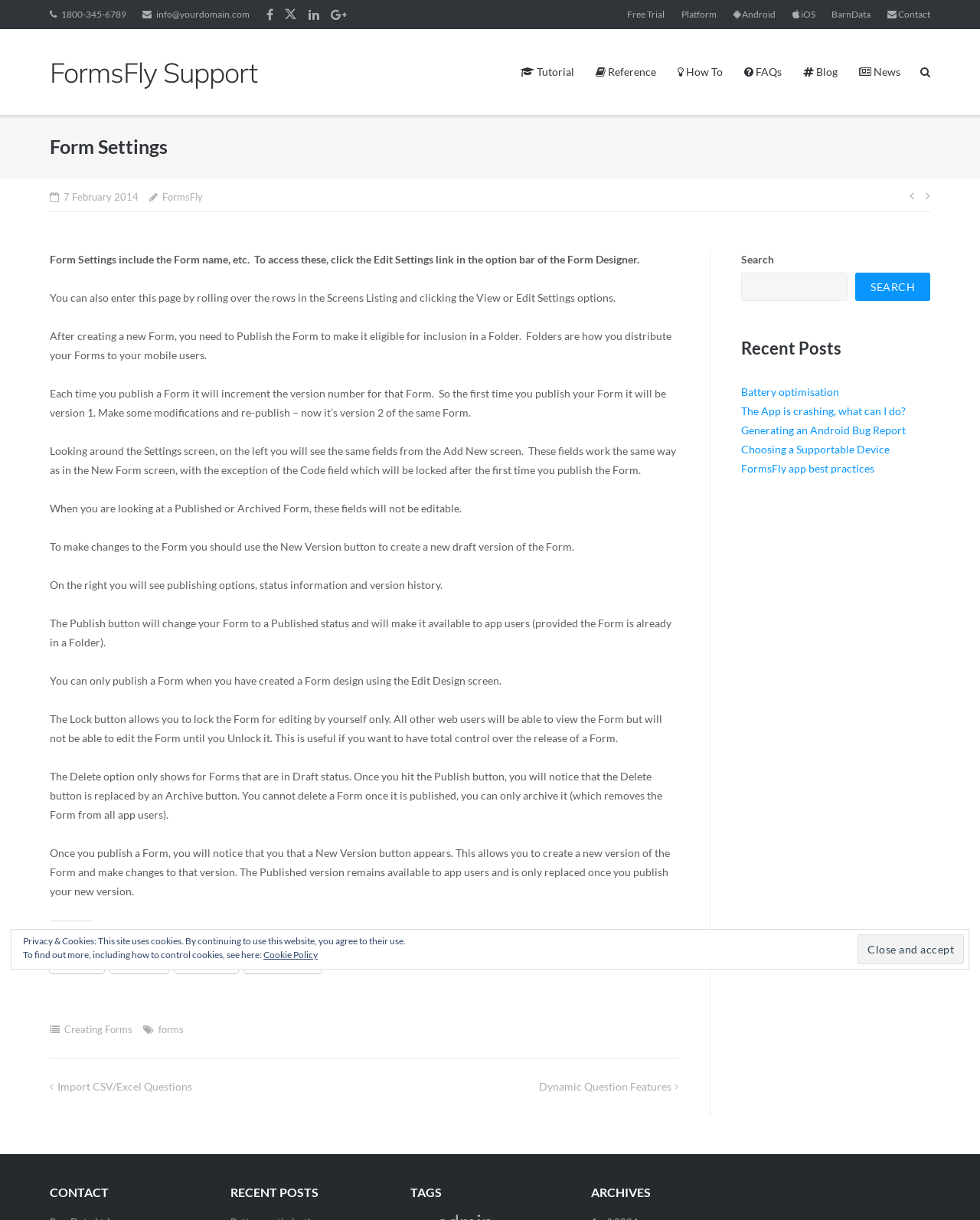Refer to the image and offer a detailed explanation in response to the question: What happens when you publish a form?

When you publish a form, it becomes available to app users, provided the form is already in a Folder. The Publish button changes the form status to Published and makes it eligible for inclusion in a Folder. Once published, the form can be viewed by app users, and the Delete button is replaced by an Archive button.